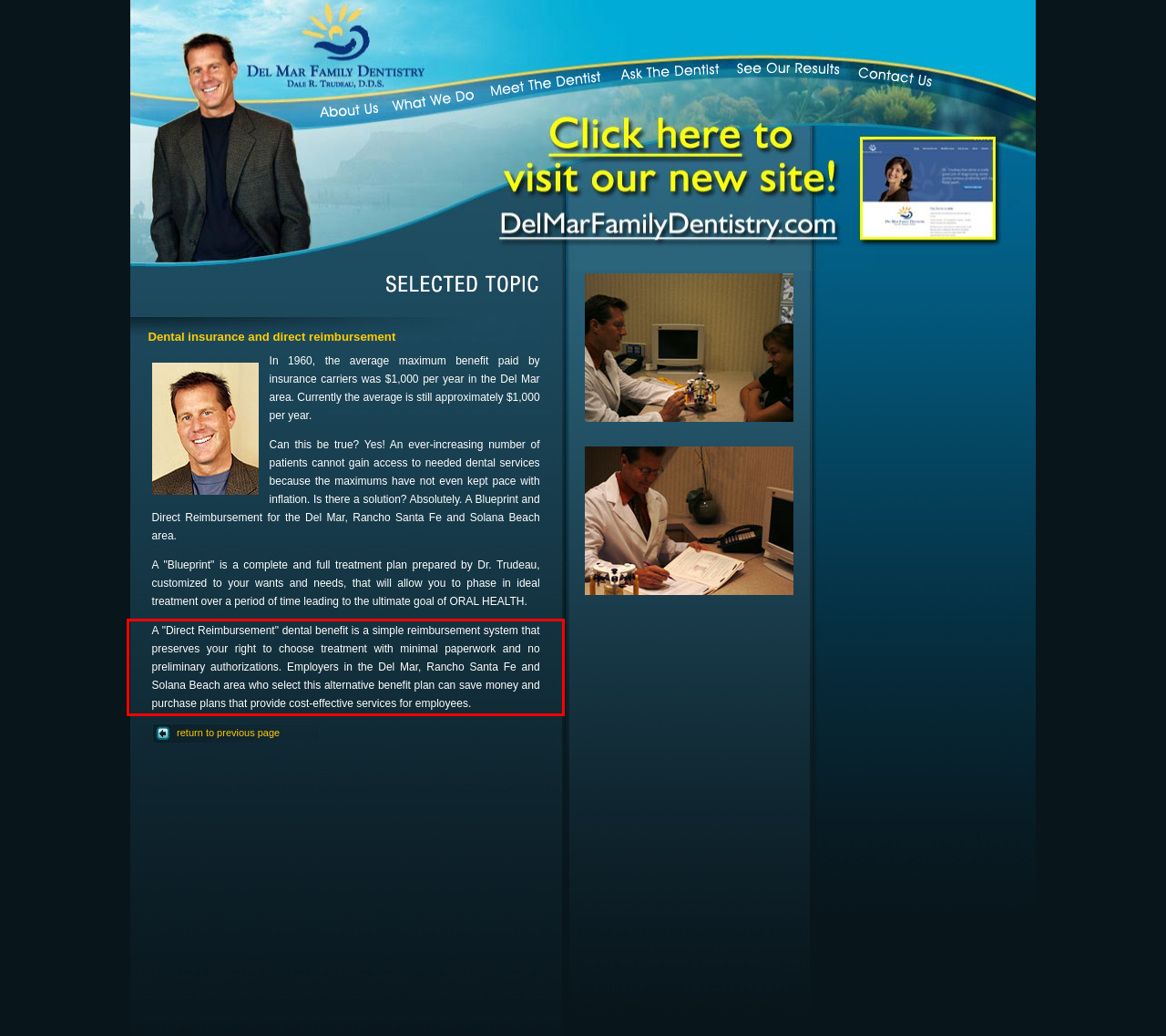Using the provided screenshot of a webpage, recognize and generate the text found within the red rectangle bounding box.

A "Direct Reimbursement" dental benefit is a simple reimbursement system that preserves your right to choose treatment with minimal paperwork and no preliminary authorizations. Employers in the Del Mar, Rancho Santa Fe and Solana Beach area who select this alternative benefit plan can save money and purchase plans that provide cost-effective services for employees.